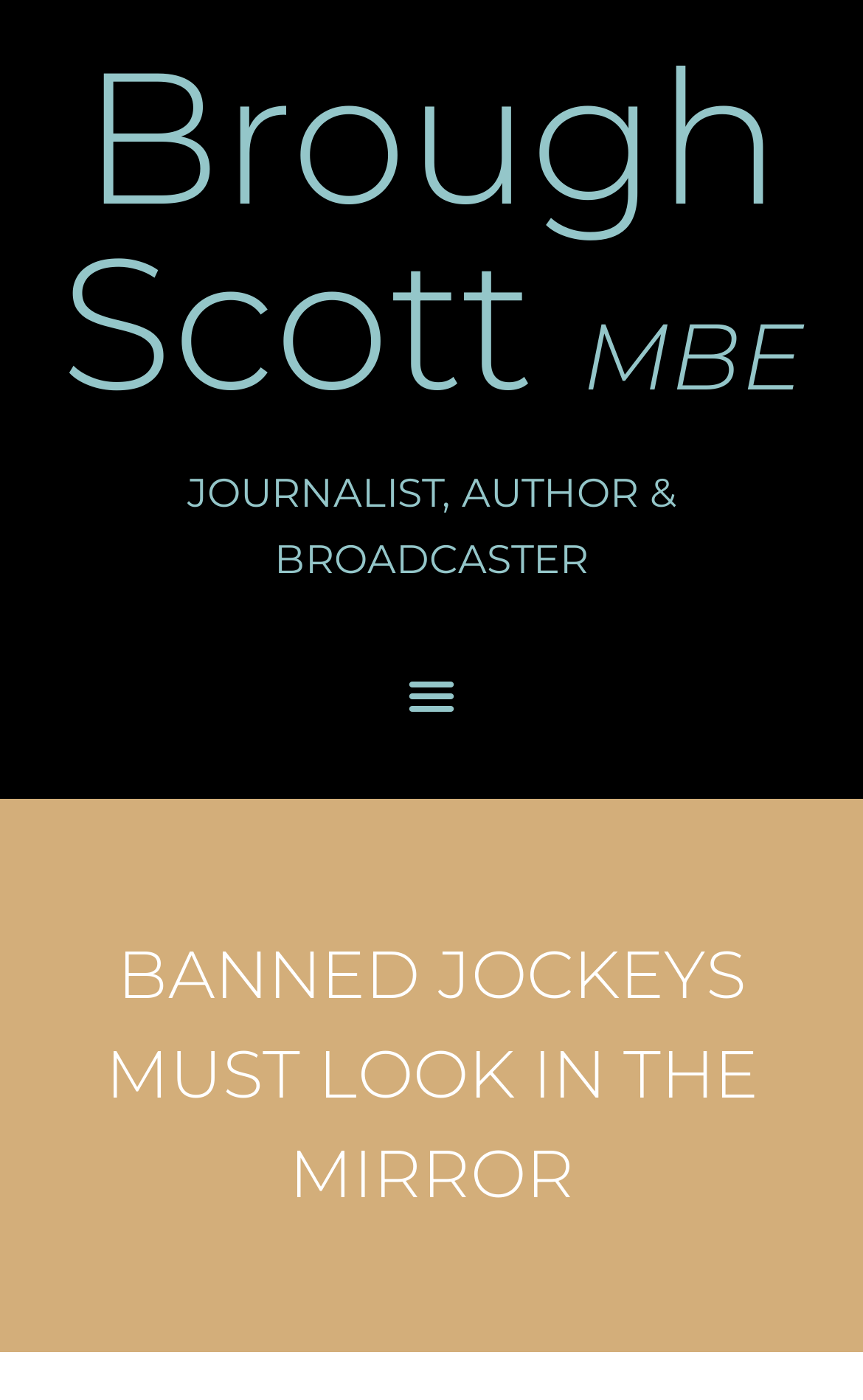Determine the main text heading of the webpage and provide its content.

Brough Scott MBE